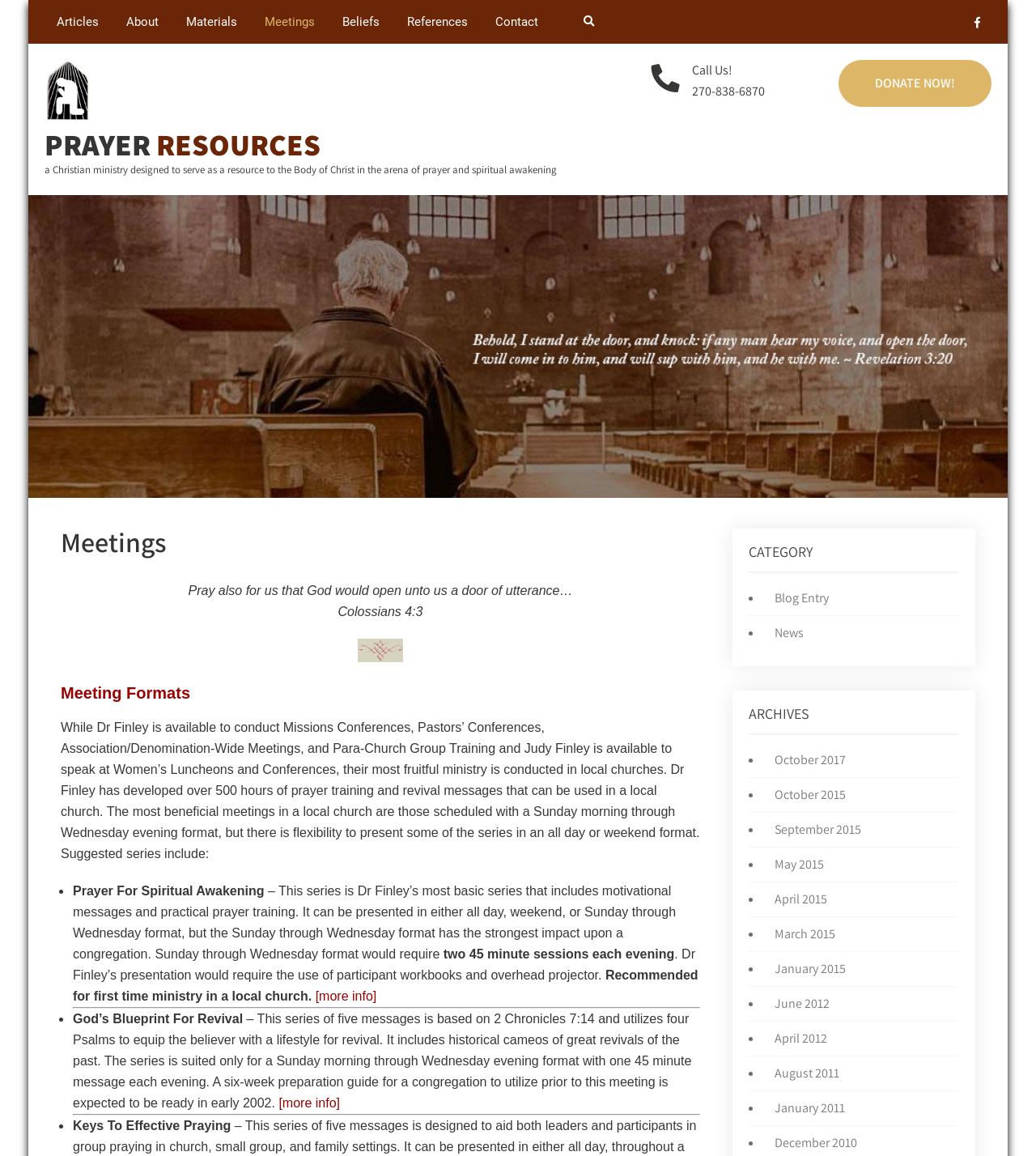Can you find the bounding box coordinates for the element to click on to achieve the instruction: "Click on the 'DONATE NOW!' button"?

[0.809, 0.052, 0.957, 0.092]